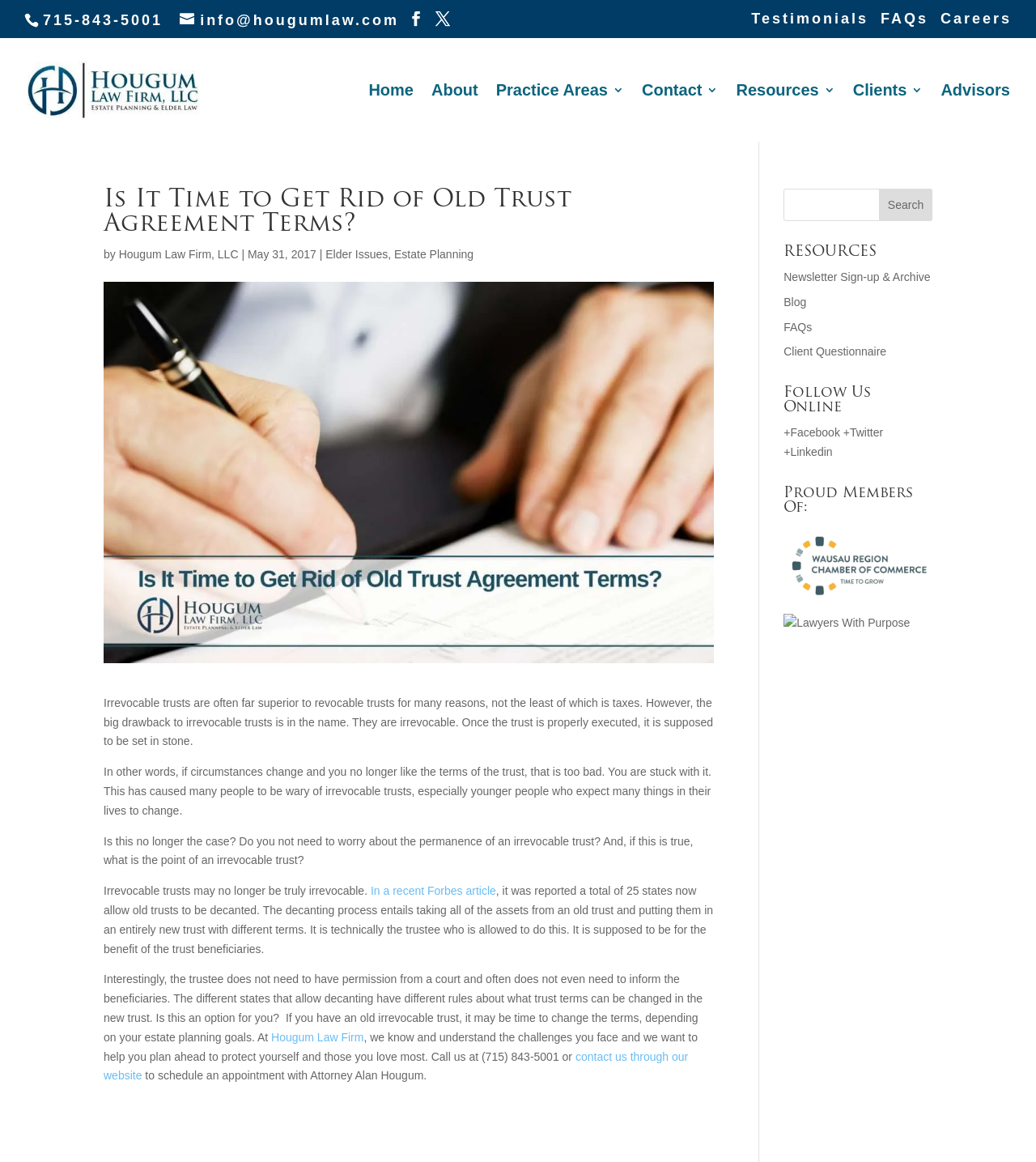Based on the element description, predict the bounding box coordinates (top-left x, top-left y, bottom-right x, bottom-right y) for the UI element in the screenshot: alt="Wausau WI Chamber of Commerce"

[0.756, 0.514, 0.9, 0.525]